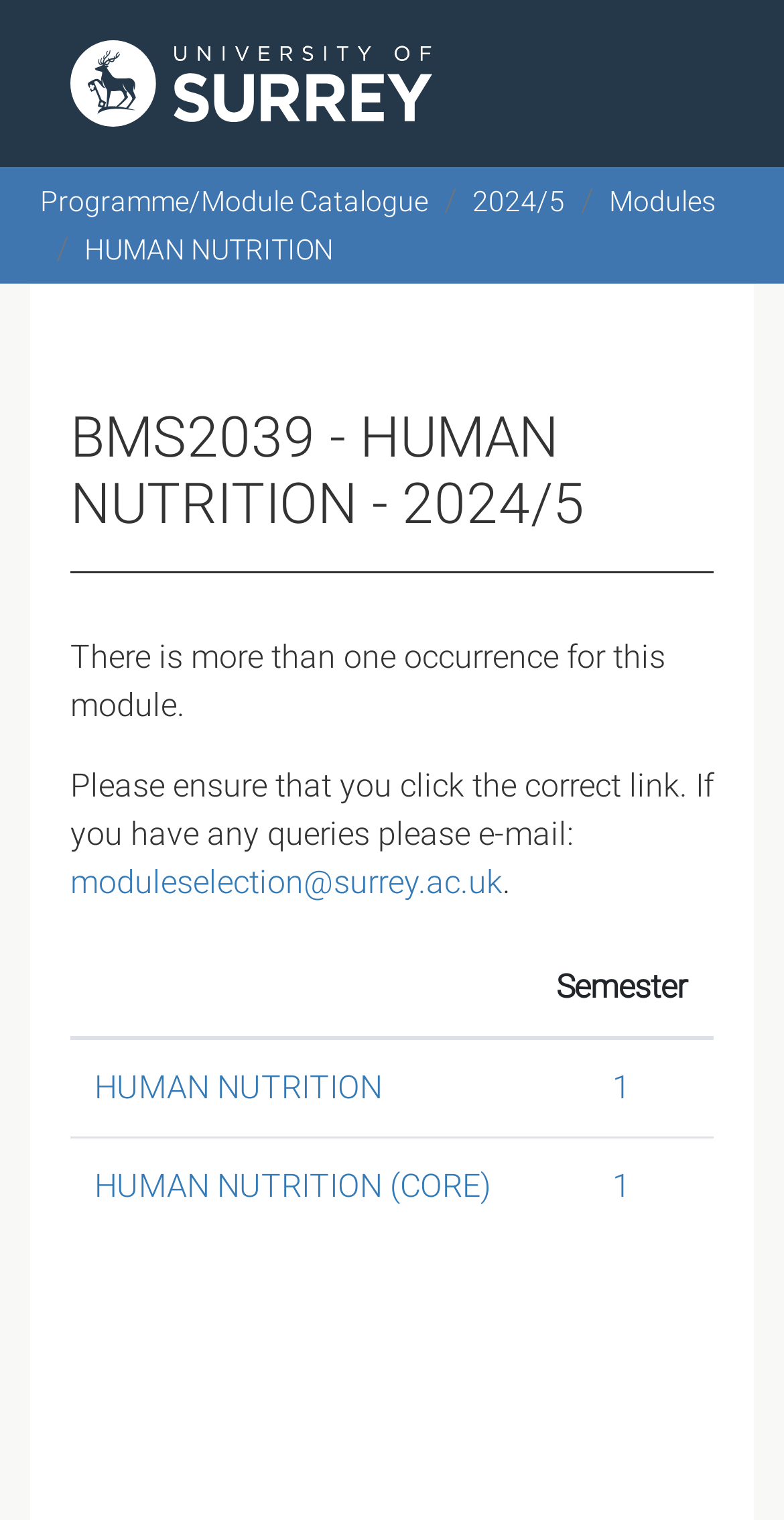Please give a concise answer to this question using a single word or phrase: 
How many rows are there in the table?

3